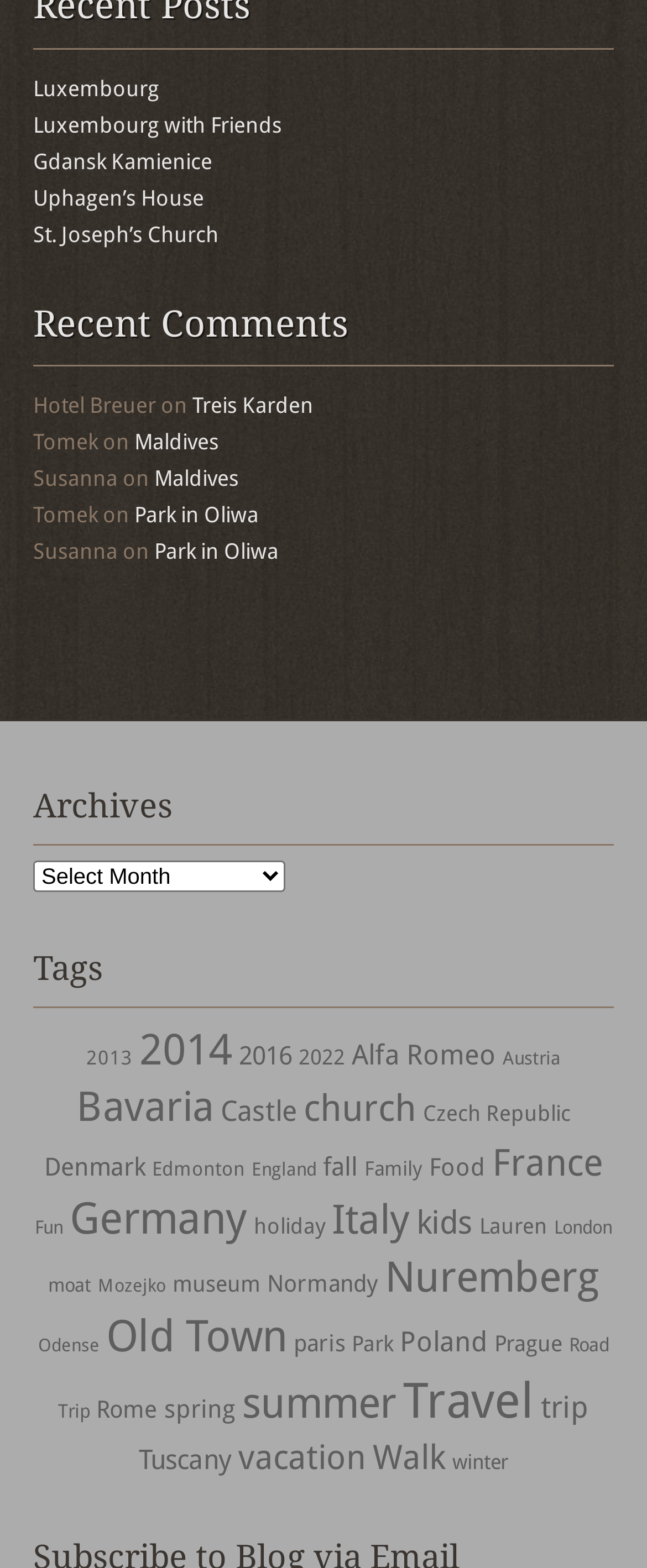Show the bounding box coordinates of the element that should be clicked to complete the task: "Browse 2013 archives".

[0.133, 0.667, 0.205, 0.682]